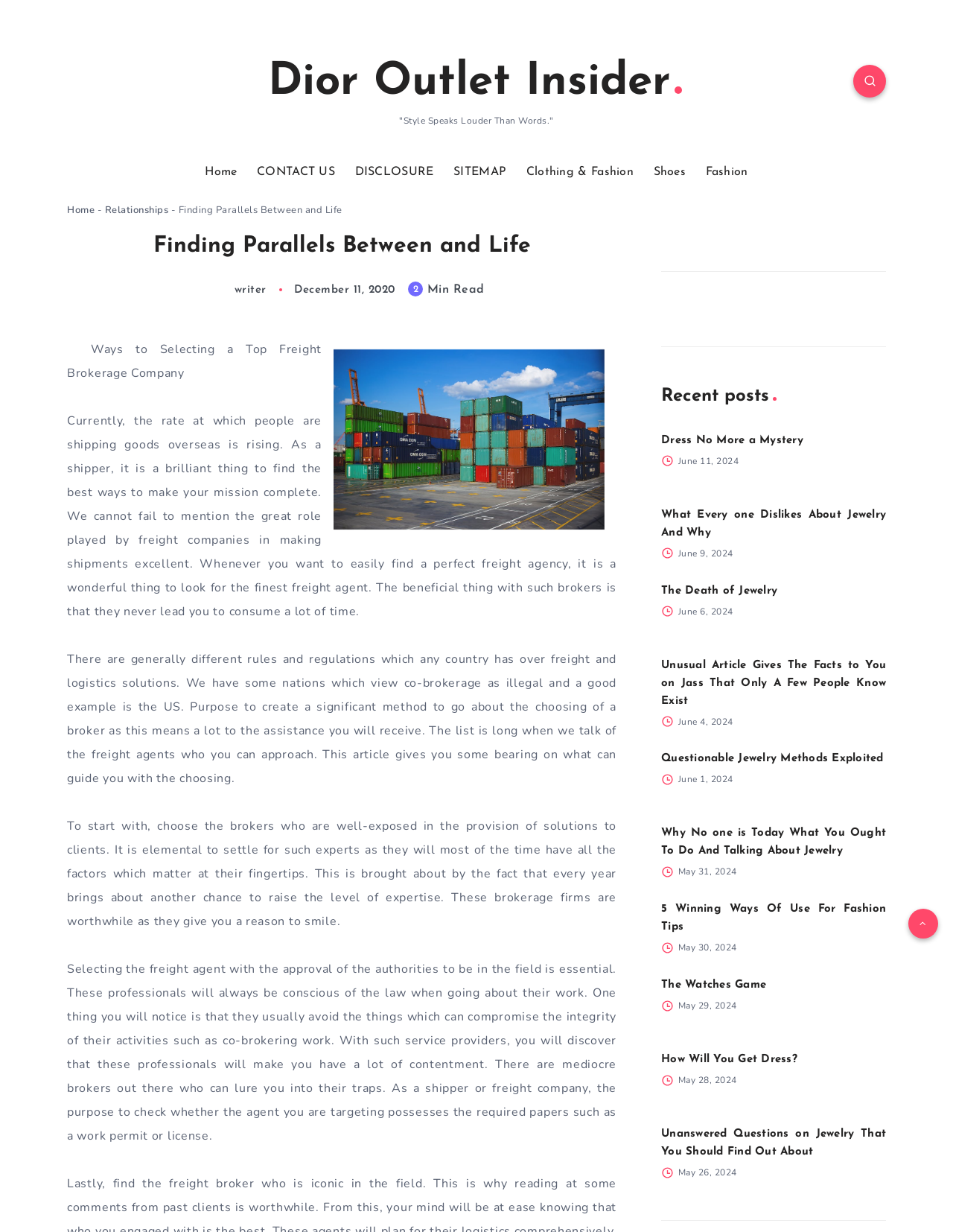Bounding box coordinates are to be given in the format (top-left x, top-left y, bottom-right x, bottom-right y). All values must be floating point numbers between 0 and 1. Provide the bounding box coordinate for the UI element described as: Fashion

[0.74, 0.133, 0.785, 0.146]